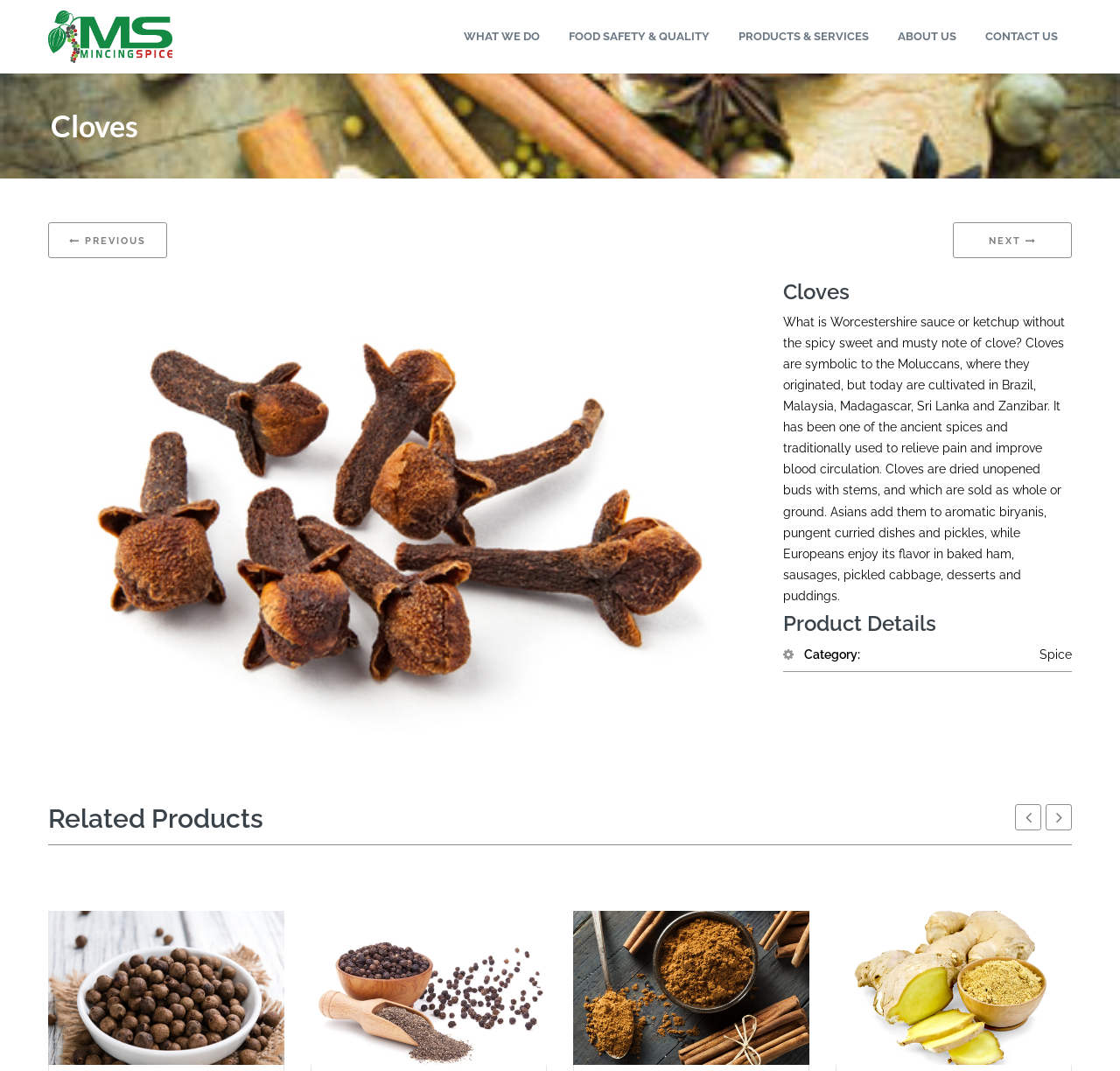Please identify the bounding box coordinates of the element I need to click to follow this instruction: "Go to WHAT WE DO page".

[0.401, 0.01, 0.495, 0.059]